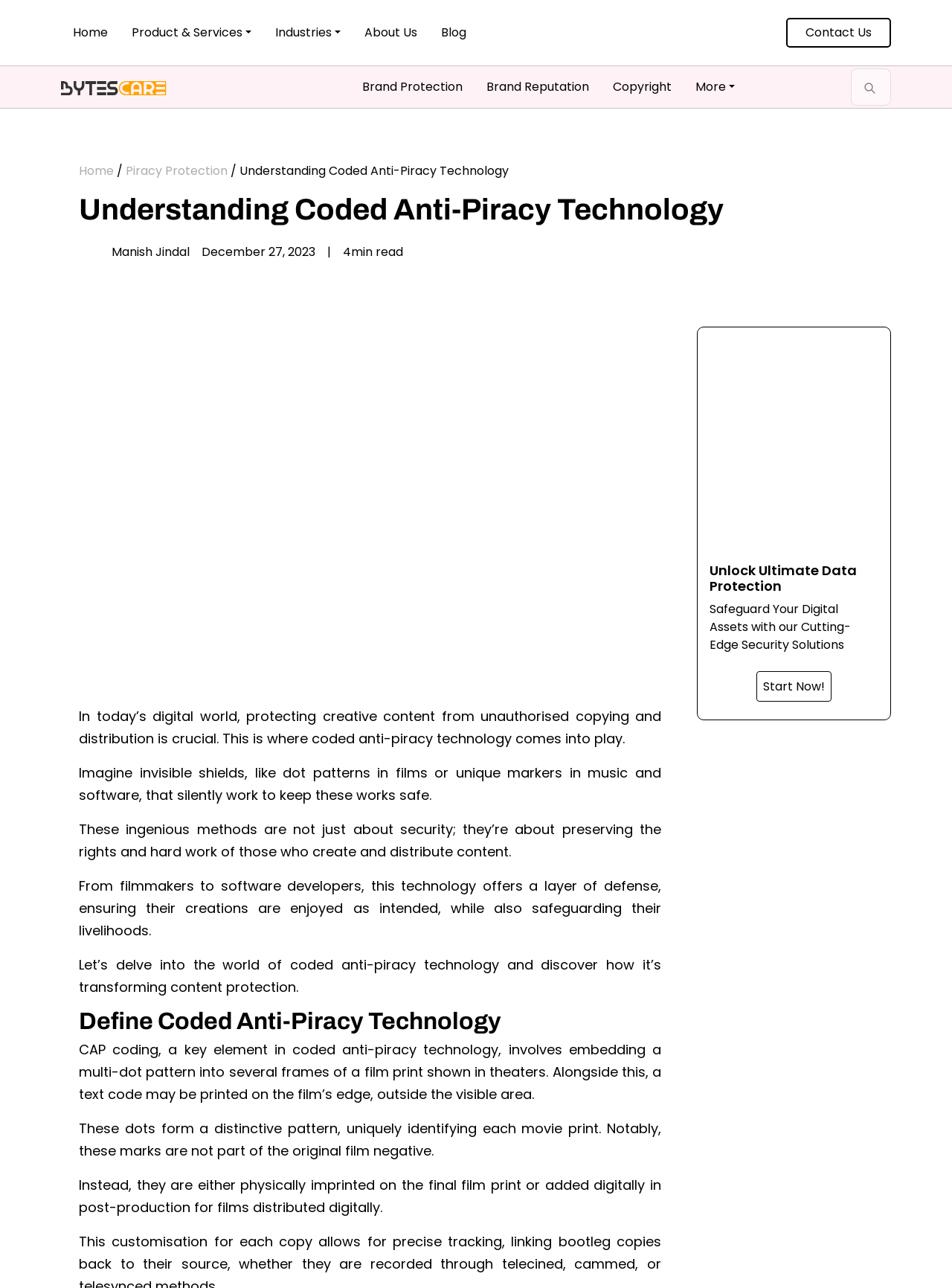Generate the text content of the main headline of the webpage.

Understanding Coded Anti-Piracy Technology